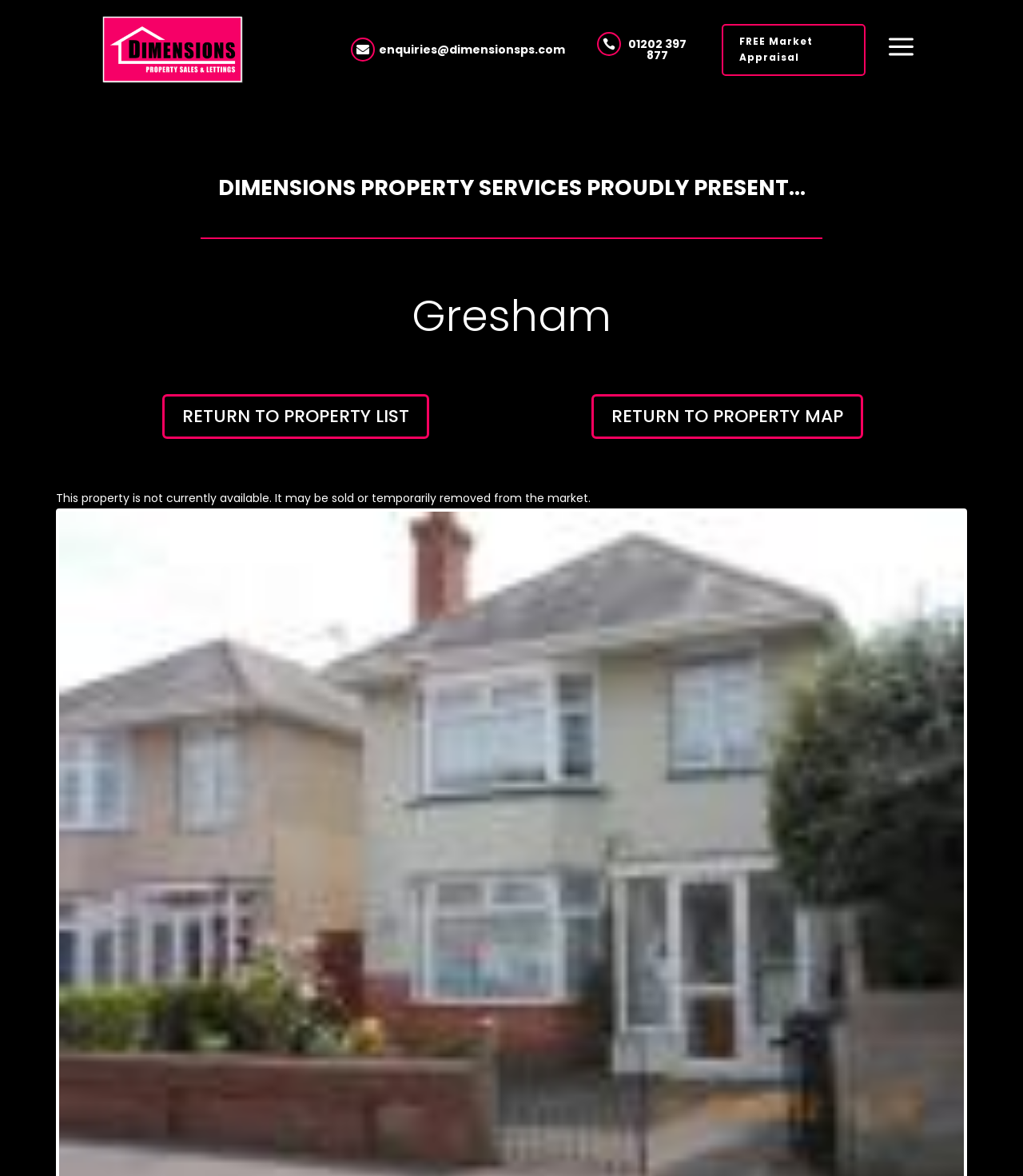What is the email address on the webpage?
Please give a detailed and elaborate explanation in response to the question.

I found the email address by looking at the heading element with the text 'enquiries@dimensionsps.com' which is located at the coordinates [0.371, 0.038, 0.553, 0.047].